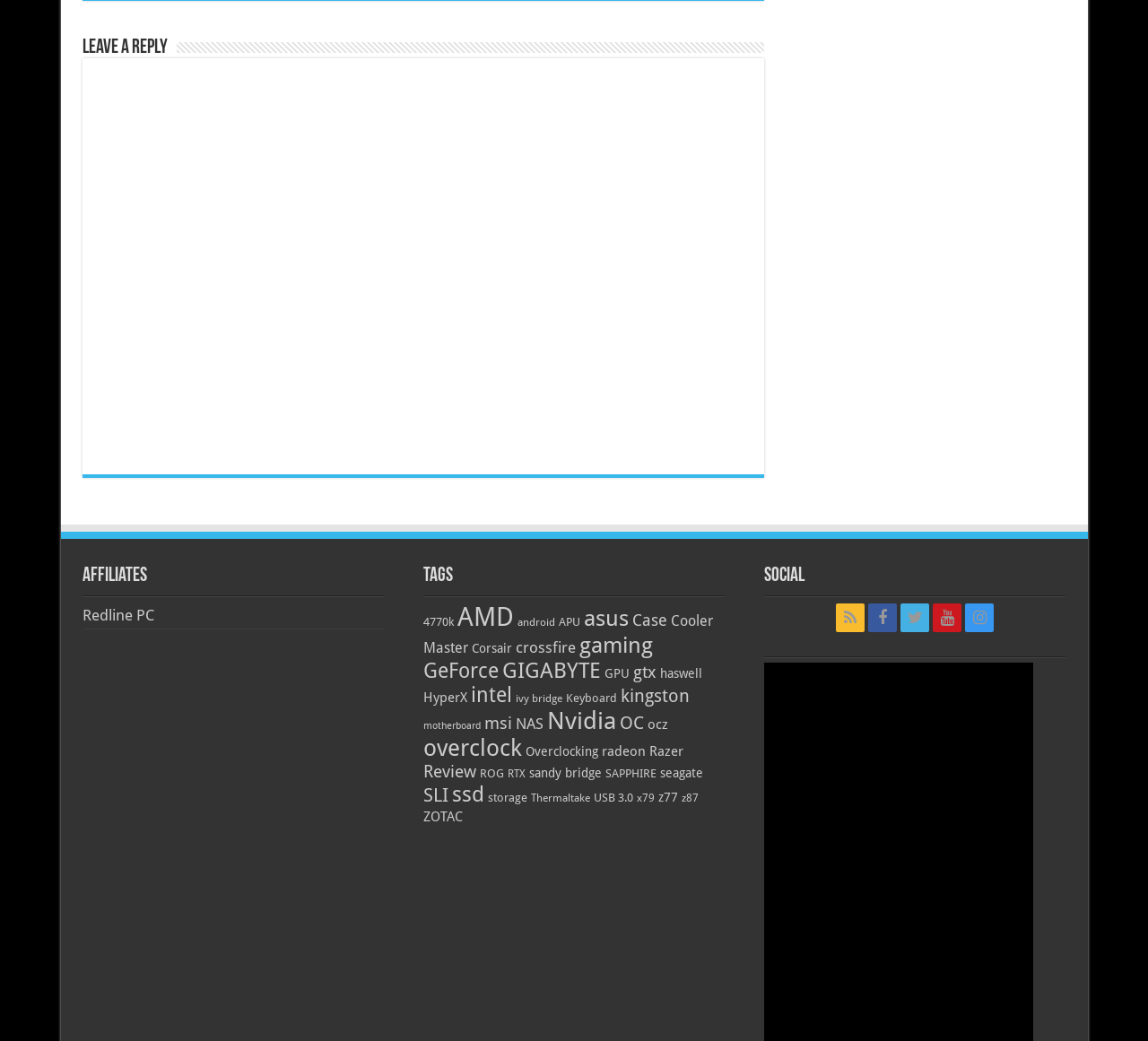What is the title of the comment form?
Provide a concise answer using a single word or phrase based on the image.

Leave a Reply